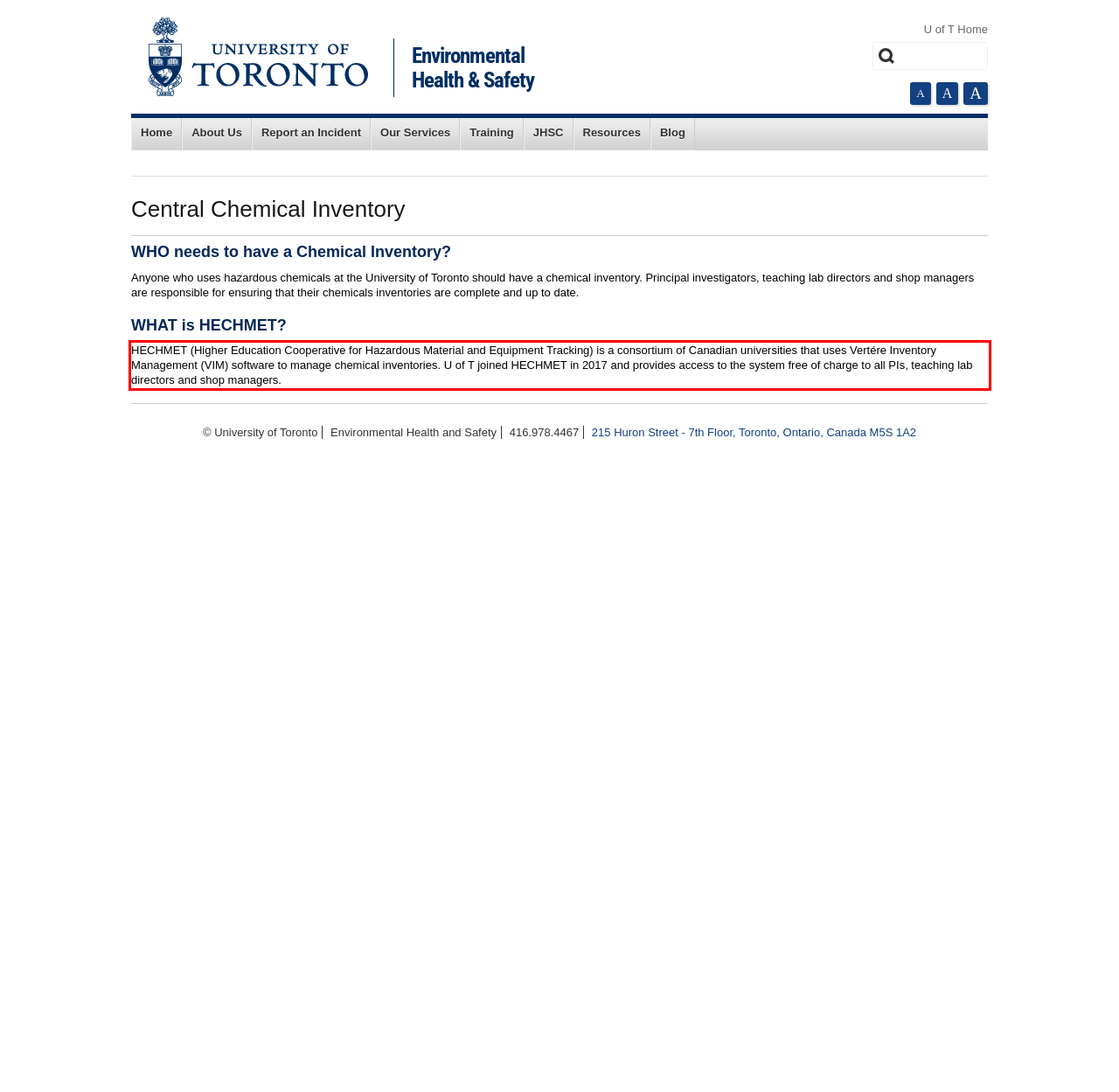Please perform OCR on the UI element surrounded by the red bounding box in the given webpage screenshot and extract its text content.

HECHMET (Higher Education Cooperative for Hazardous Material and Equipment Tracking) is a consortium of Canadian universities that uses Vertére Inventory Management (VIM) software to manage chemical inventories. U of T joined HECHMET in 2017 and provides access to the system free of charge to all PIs, teaching lab directors and shop managers.